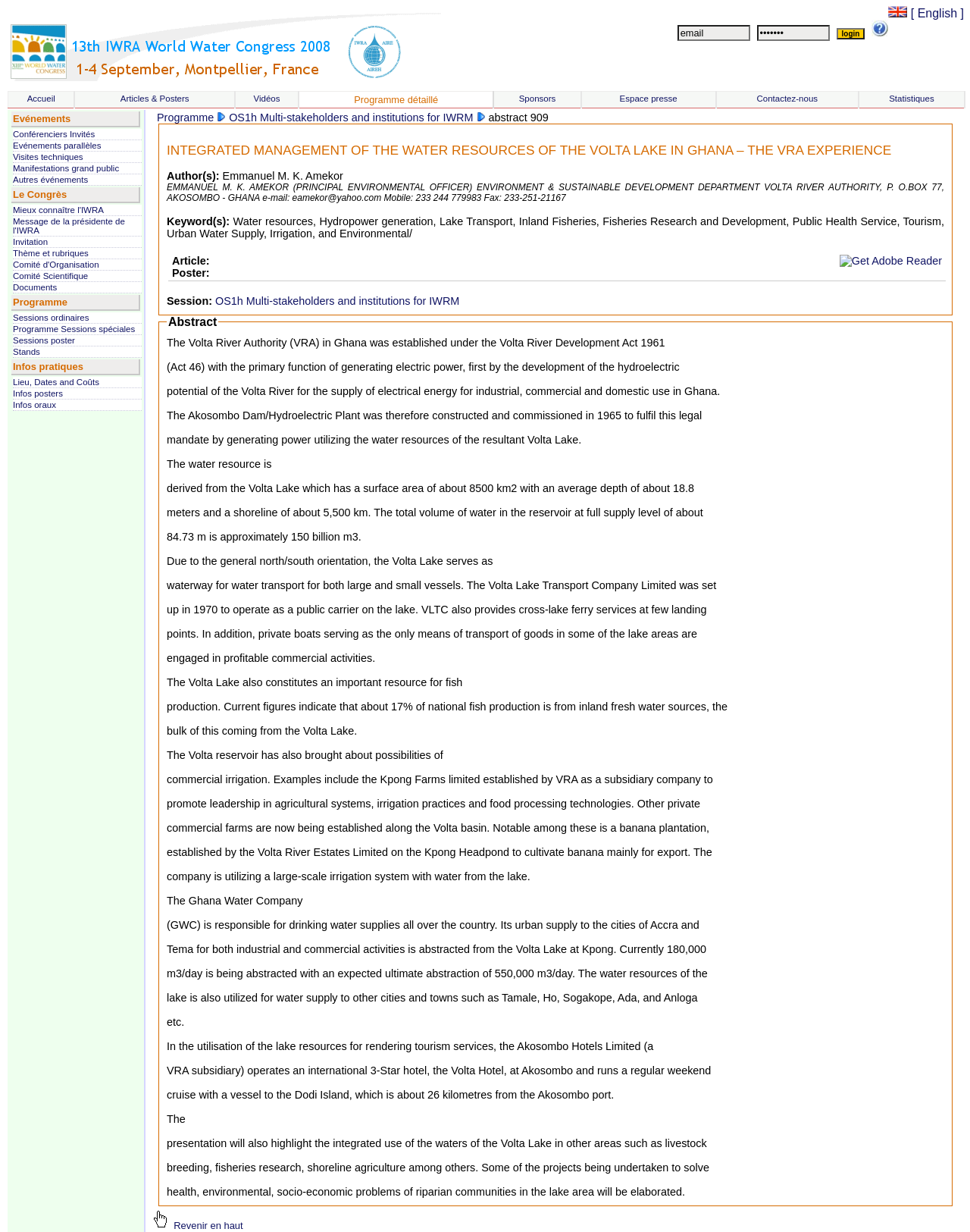Determine the bounding box coordinates for the clickable element to execute this instruction: "go to Accueil". Provide the coordinates as four float numbers between 0 and 1, i.e., [left, top, right, bottom].

[0.028, 0.076, 0.057, 0.084]